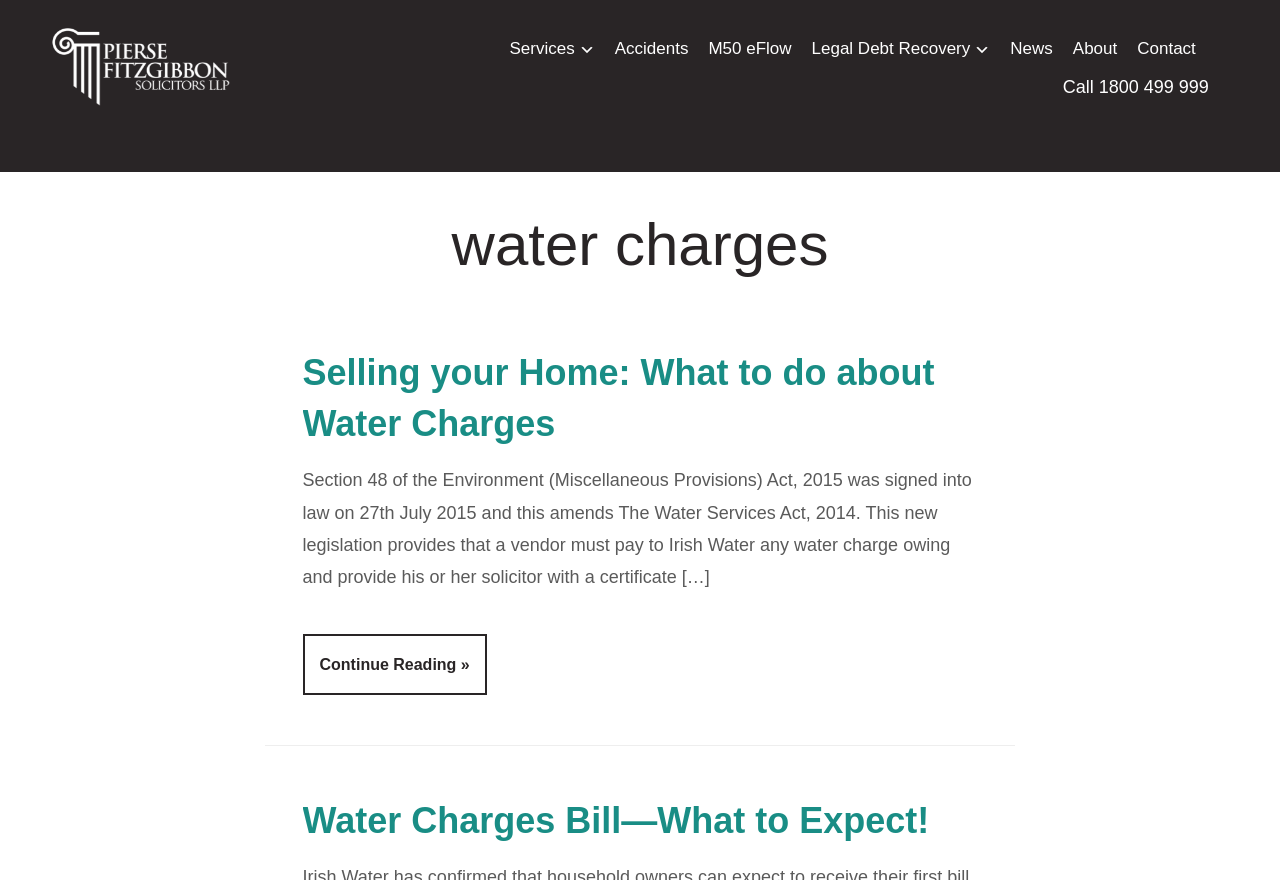Find the bounding box of the web element that fits this description: "Legal Debt Recovery".

[0.634, 0.04, 0.774, 0.082]